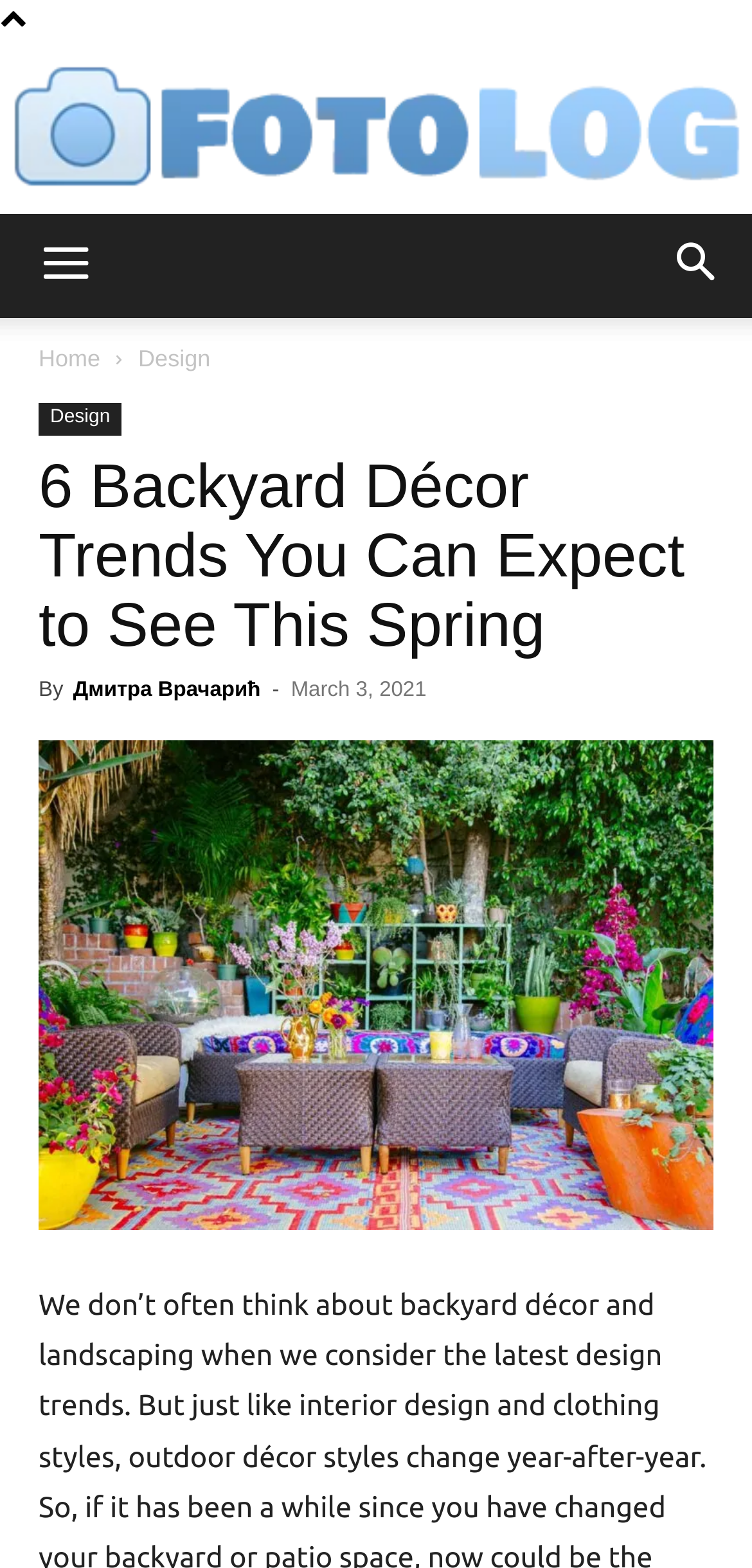Please specify the bounding box coordinates in the format (top-left x, top-left y, bottom-right x, bottom-right y), with values ranging from 0 to 1. Identify the bounding box for the UI component described as follows: Design

[0.184, 0.22, 0.28, 0.237]